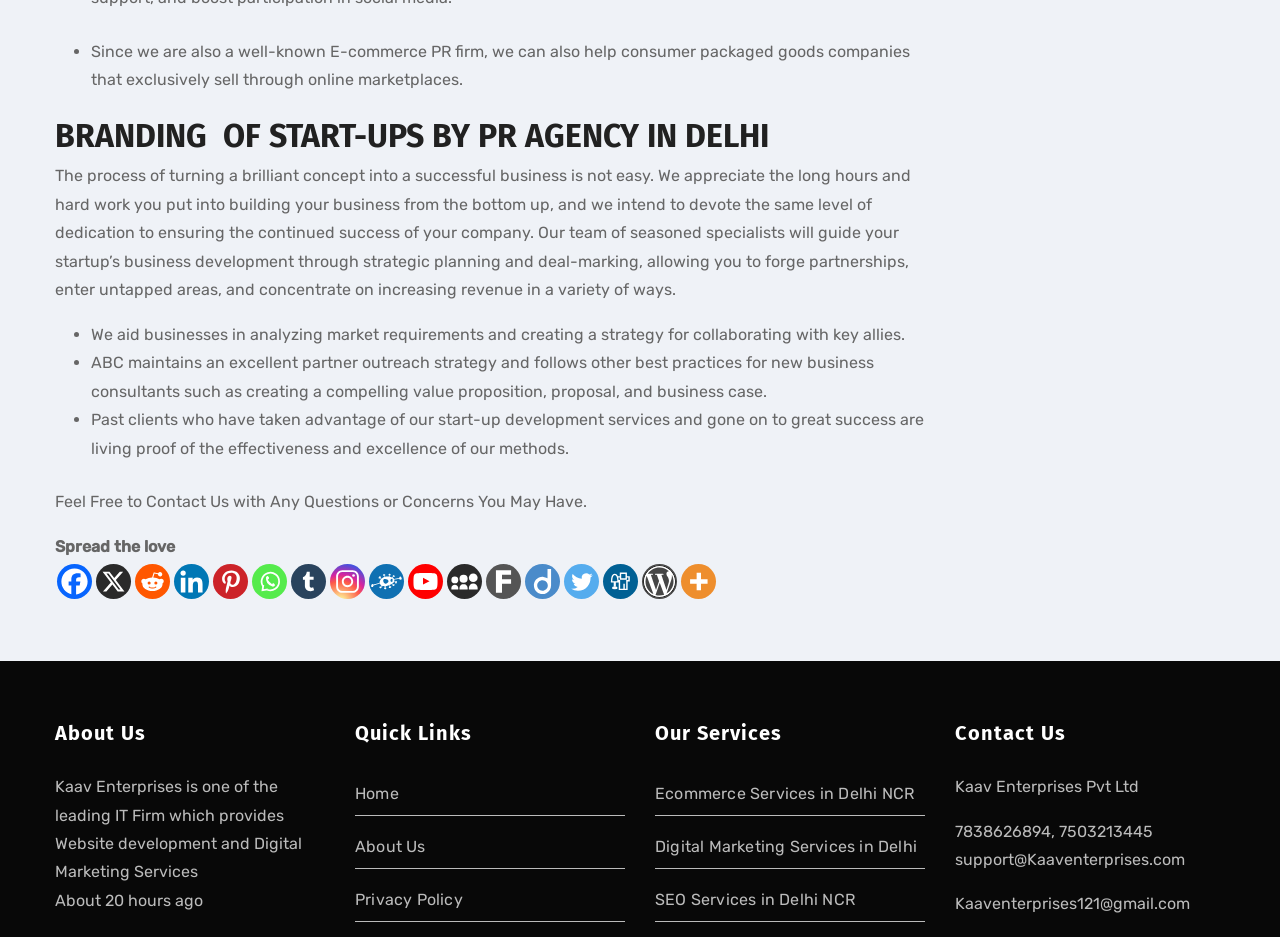Locate the bounding box coordinates of the item that should be clicked to fulfill the instruction: "Go to HOME page".

None